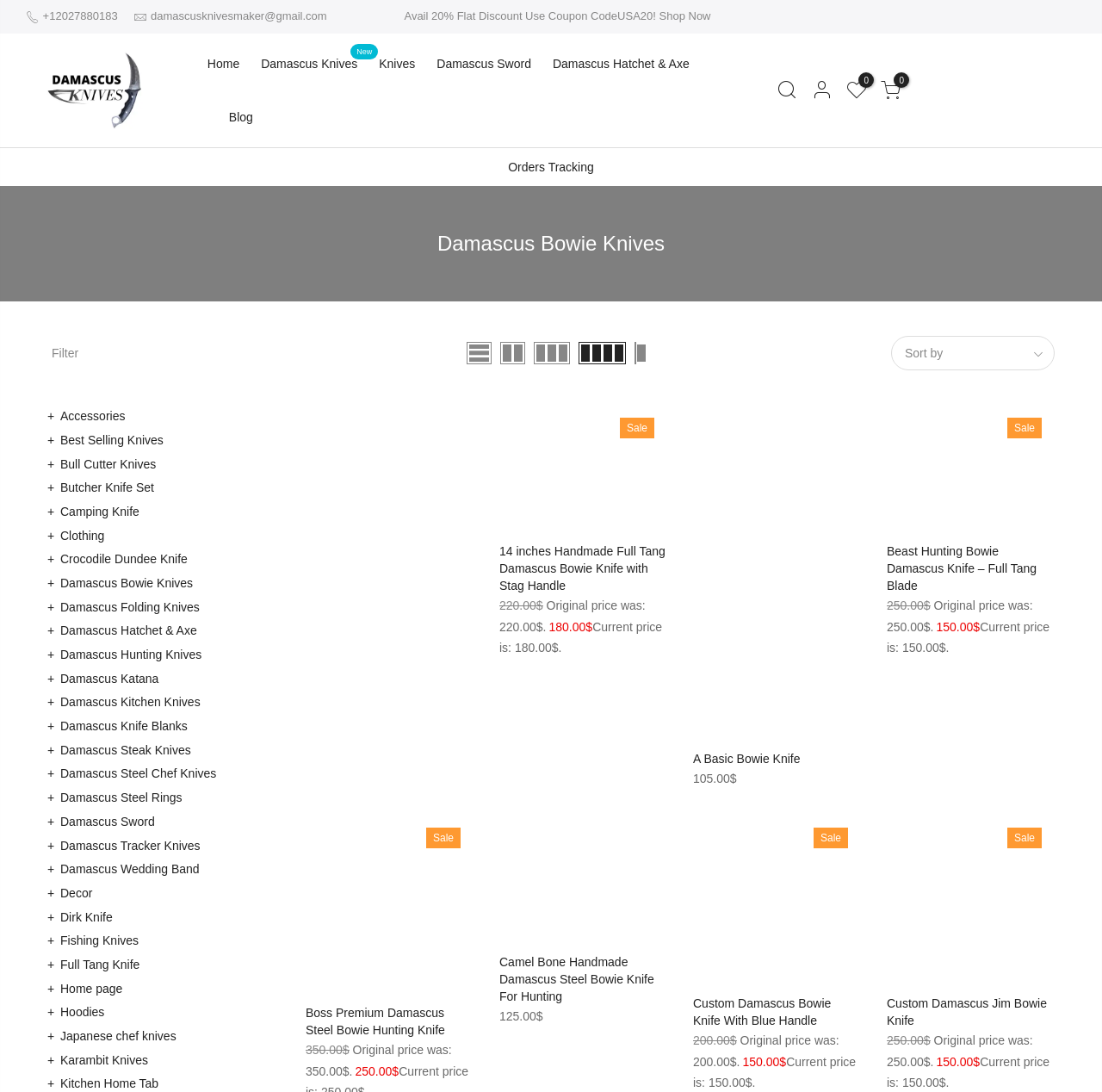What is the phone number for orders tracking?
Please use the image to deliver a detailed and complete answer.

The phone number for orders tracking can be found in the top section of the webpage, where it says '+12027880183' next to the 'Orders Tracking' link.